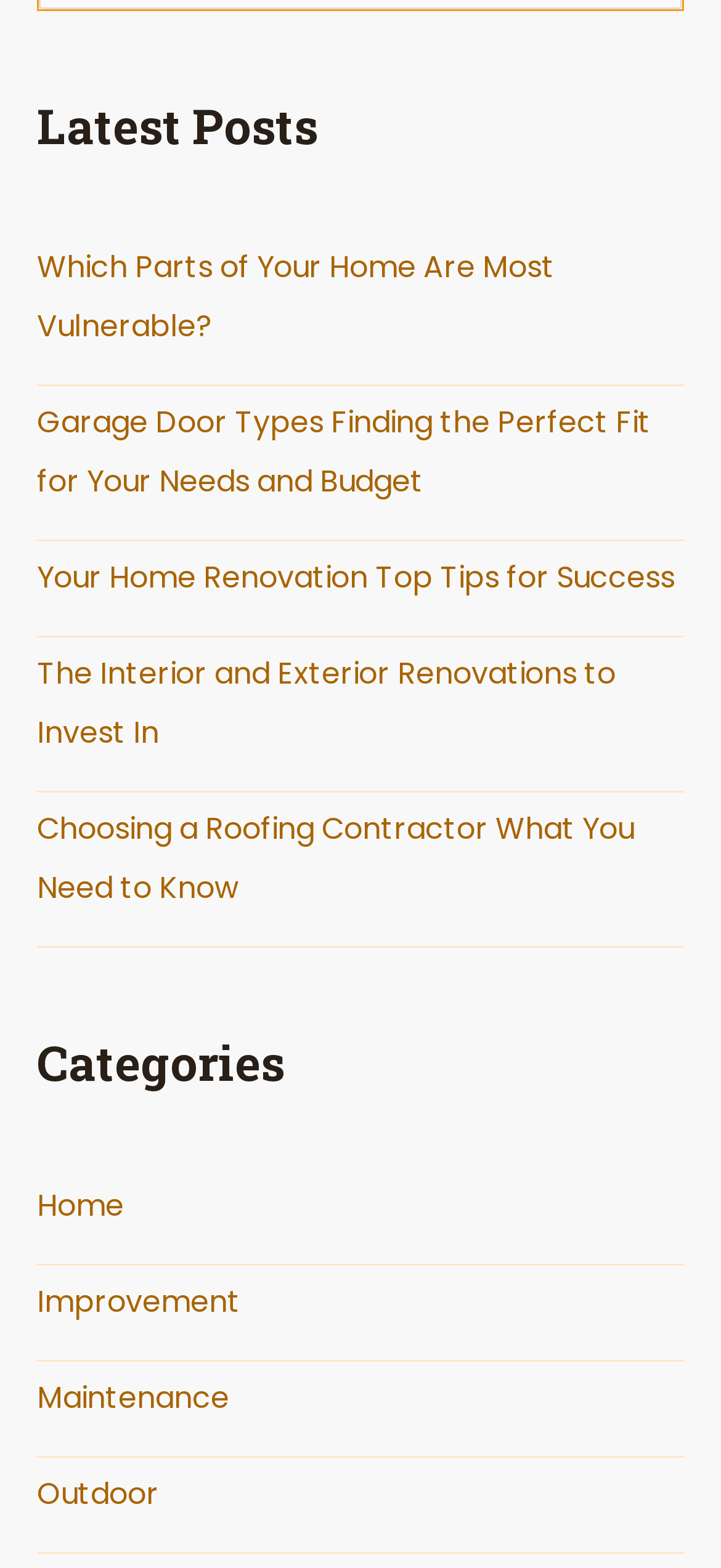Please identify the bounding box coordinates of the clickable region that I should interact with to perform the following instruction: "Check the outdoor renovation tips". The coordinates should be expressed as four float numbers between 0 and 1, i.e., [left, top, right, bottom].

[0.051, 0.939, 0.221, 0.966]